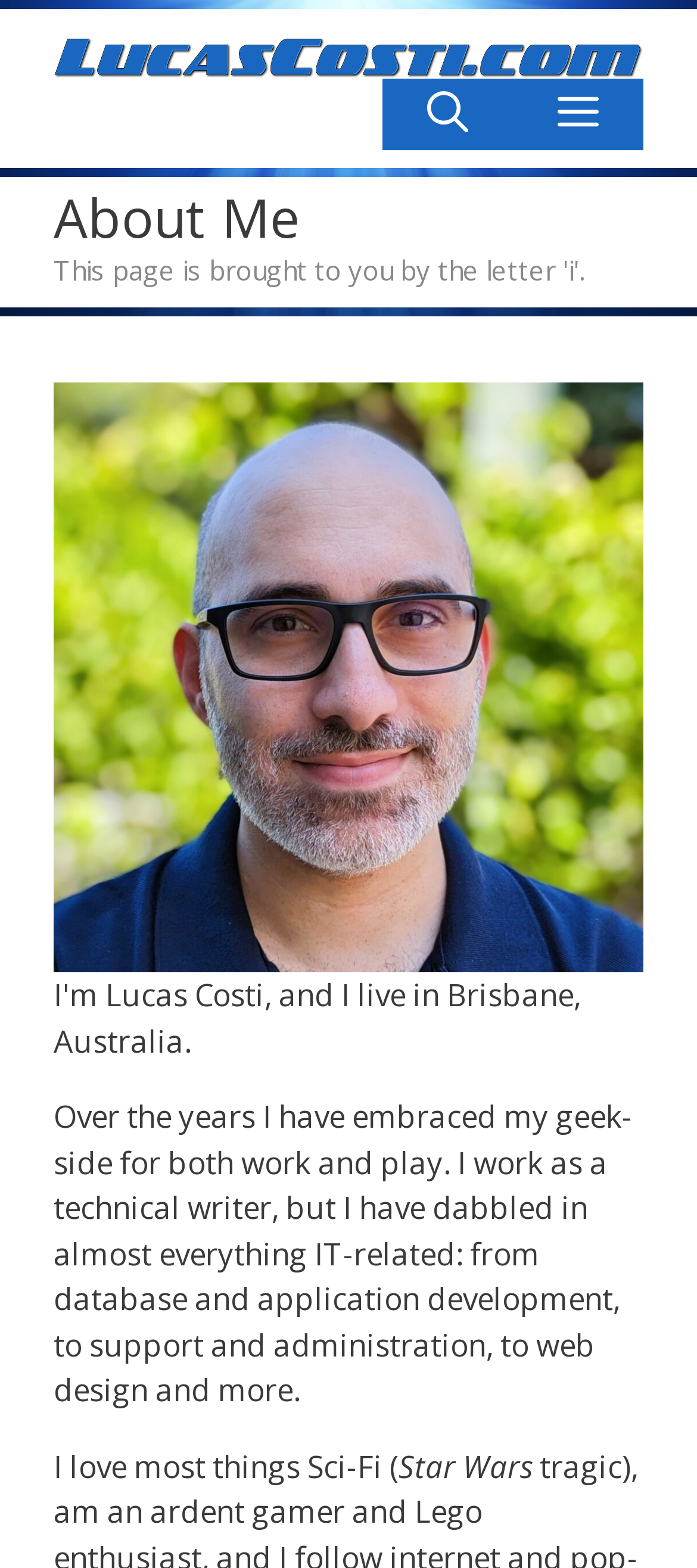What is the person's interest besides work?
Can you offer a detailed and complete answer to this question?

The text on the webpage mentions 'I love most things Sci-Fi...' which suggests that the person has an interest in Sci-Fi besides their work.